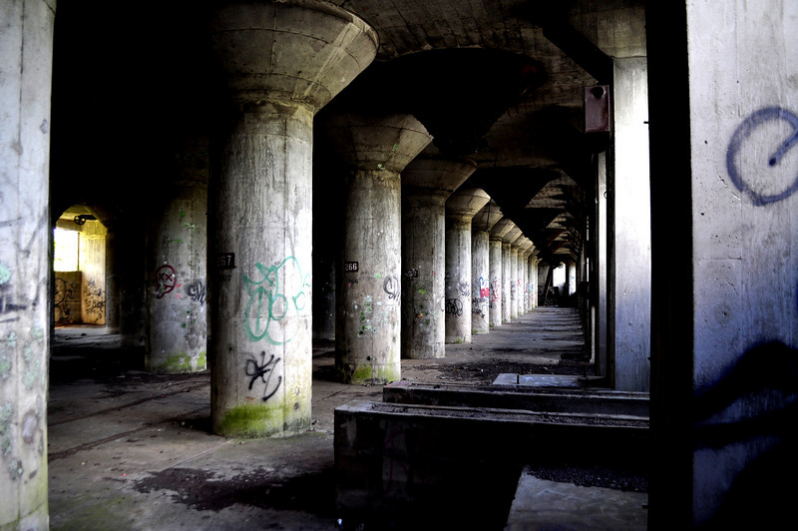Explain the image thoroughly, mentioning every notable detail.

The image depicts a series of imposing concrete columns standing in a dimly lit, abandoned space, likely part of an industrial structure. These columns, each adorned with various tags and graffiti, stretch into the distance, creating a sense of depth and perspective. The ground is stained and uneven, hinting at years of neglect. Moss can be seen growing at the base of some columns, contributing to the atmosphere of decay and forgotten history. The warm light filtering in from an opening at the far end contrasts starkly with the shadows cast by the massive pillars, highlighting the tension between light and dark. This setting evokes a sense of exploration and the remnants of a bygone era, inviting viewers to ponder the stories held within these walls.